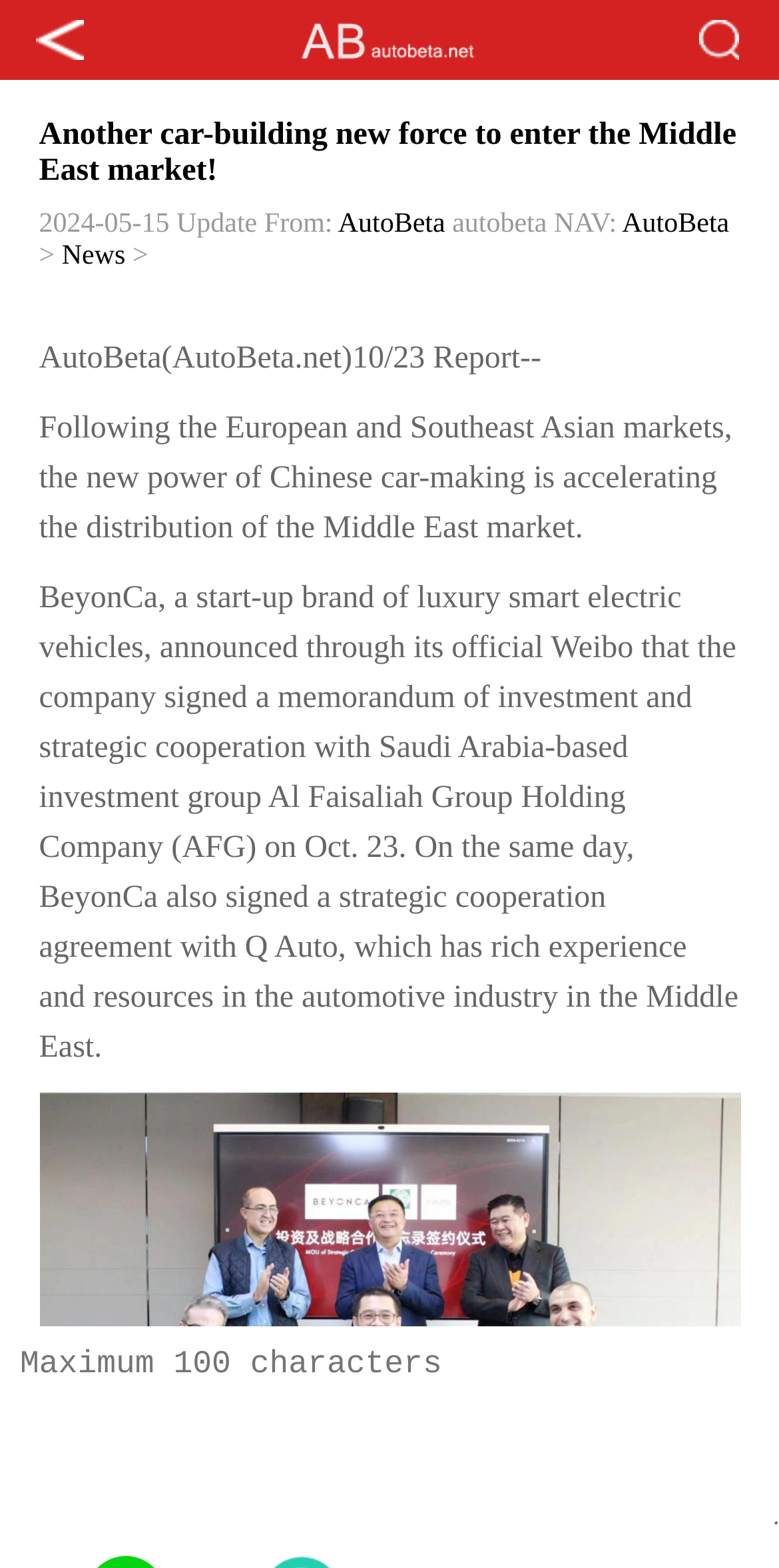Give a concise answer using only one word or phrase for this question:
What is the name of the start-up brand mentioned in the article?

BeyonCa